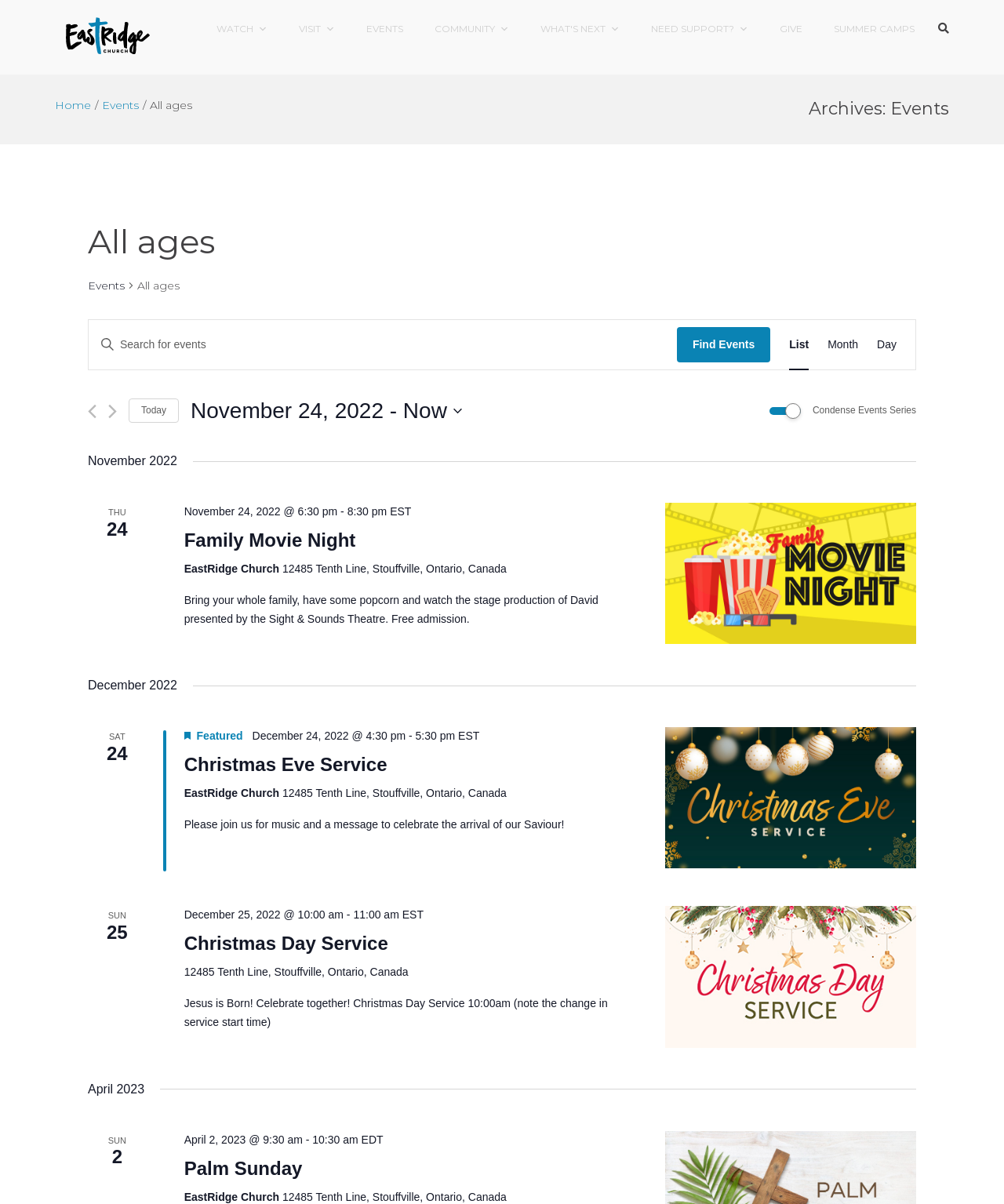From the element description Family Movie Night, predict the bounding box coordinates of the UI element. The coordinates must be specified in the format (top-left x, top-left y, bottom-right x, bottom-right y) and should be within the 0 to 1 range.

[0.183, 0.44, 0.354, 0.458]